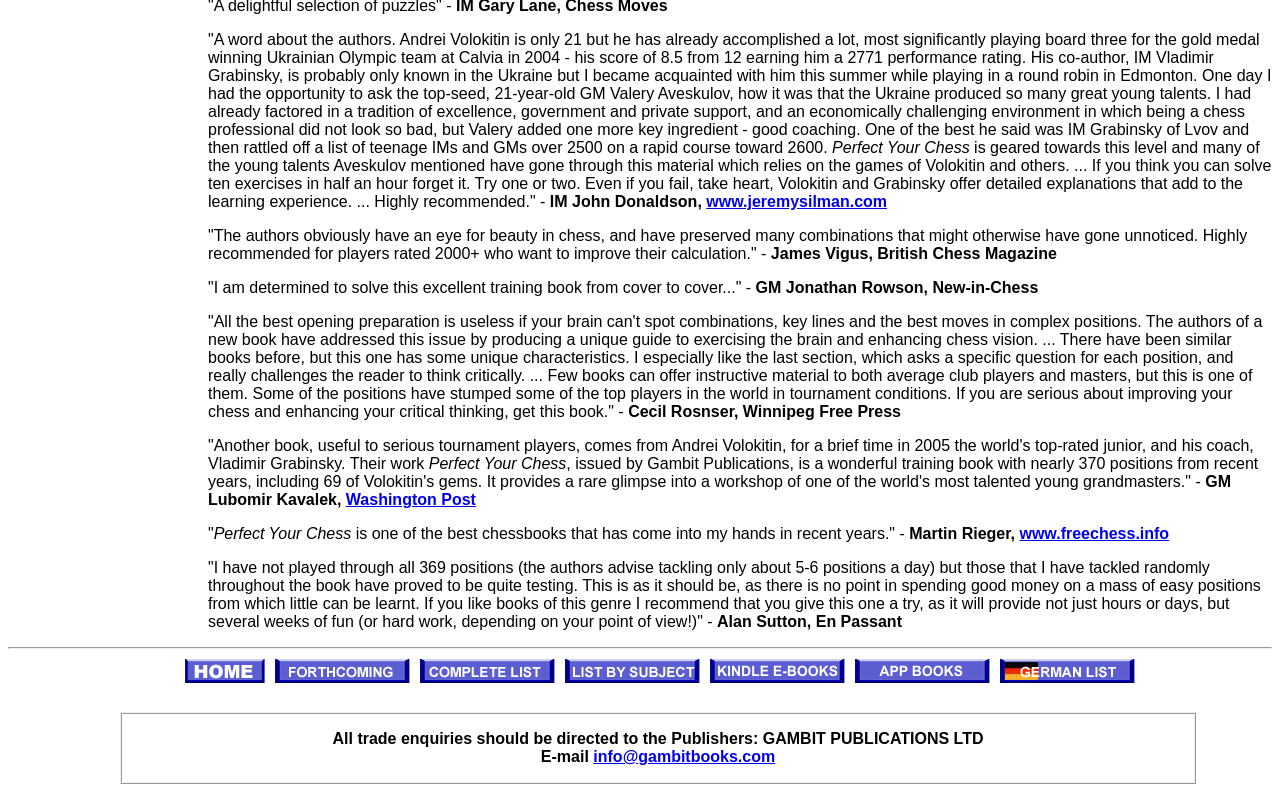Provide a short answer using a single word or phrase for the following question: 
Who is the co-author of the book?

IM Vladimir Grabinsky